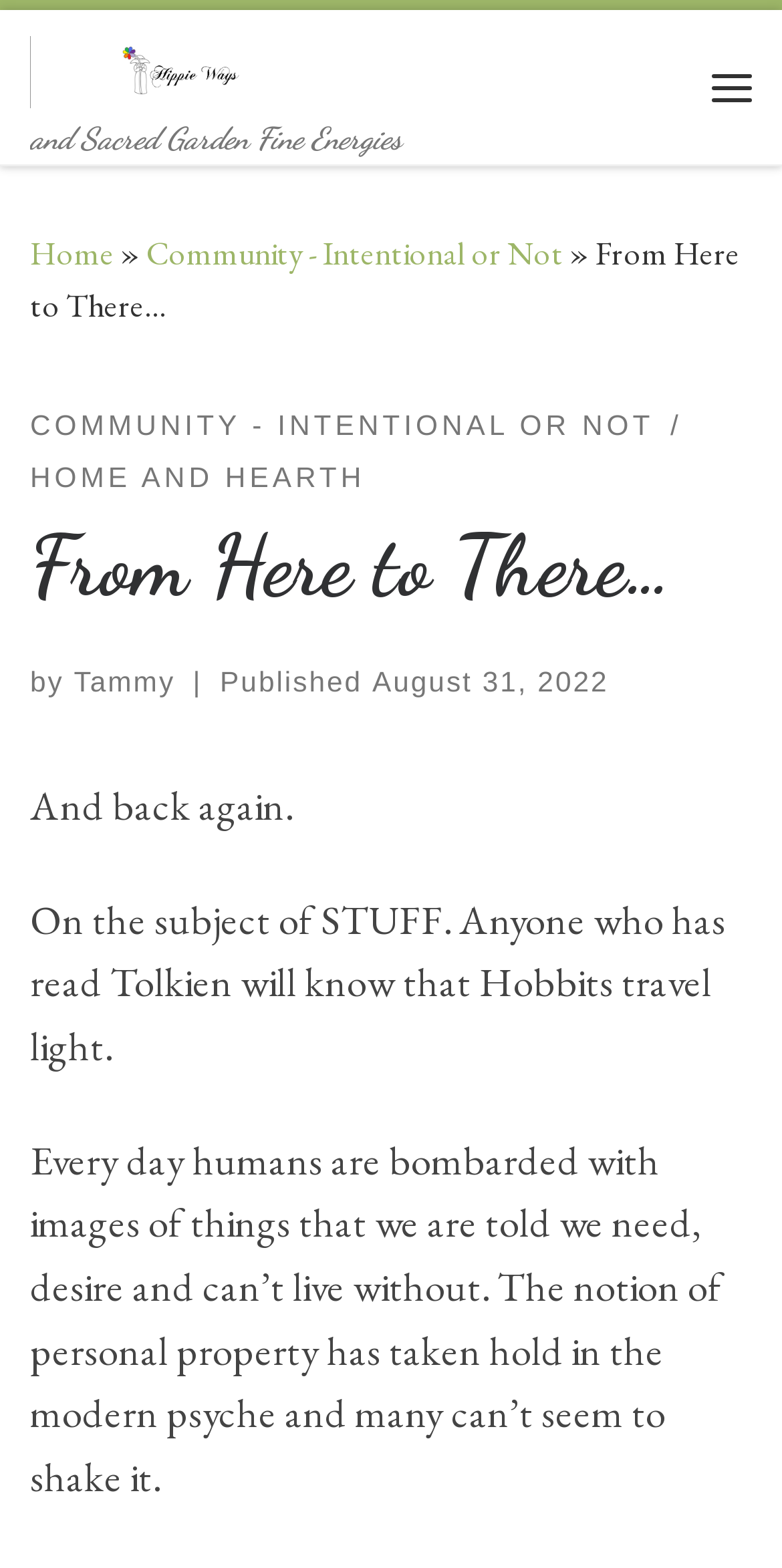Locate the bounding box coordinates of the clickable region necessary to complete the following instruction: "Read the 'Community - Intentional or Not' article". Provide the coordinates in the format of four float numbers between 0 and 1, i.e., [left, top, right, bottom].

[0.187, 0.149, 0.721, 0.176]